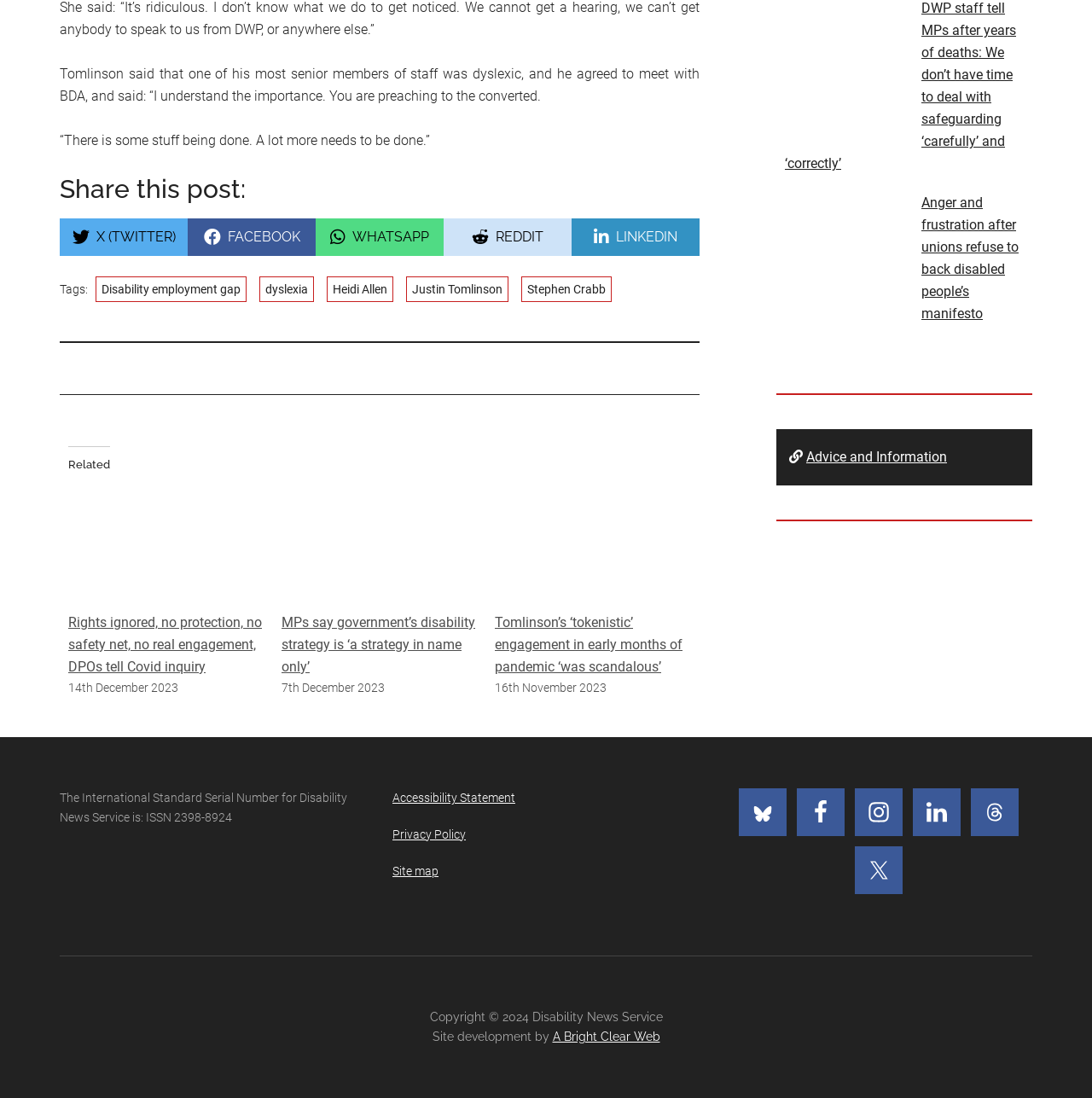What is the date of the article 'Rights ignored, no protection, no safety net, no real engagement, DPOs tell Covid inquiry'?
Kindly give a detailed and elaborate answer to the question.

I found a time element with a StaticText child element containing the date '14th December 2023', which is associated with the article 'Rights ignored, no protection, no safety net, no real engagement, DPOs tell Covid inquiry'.